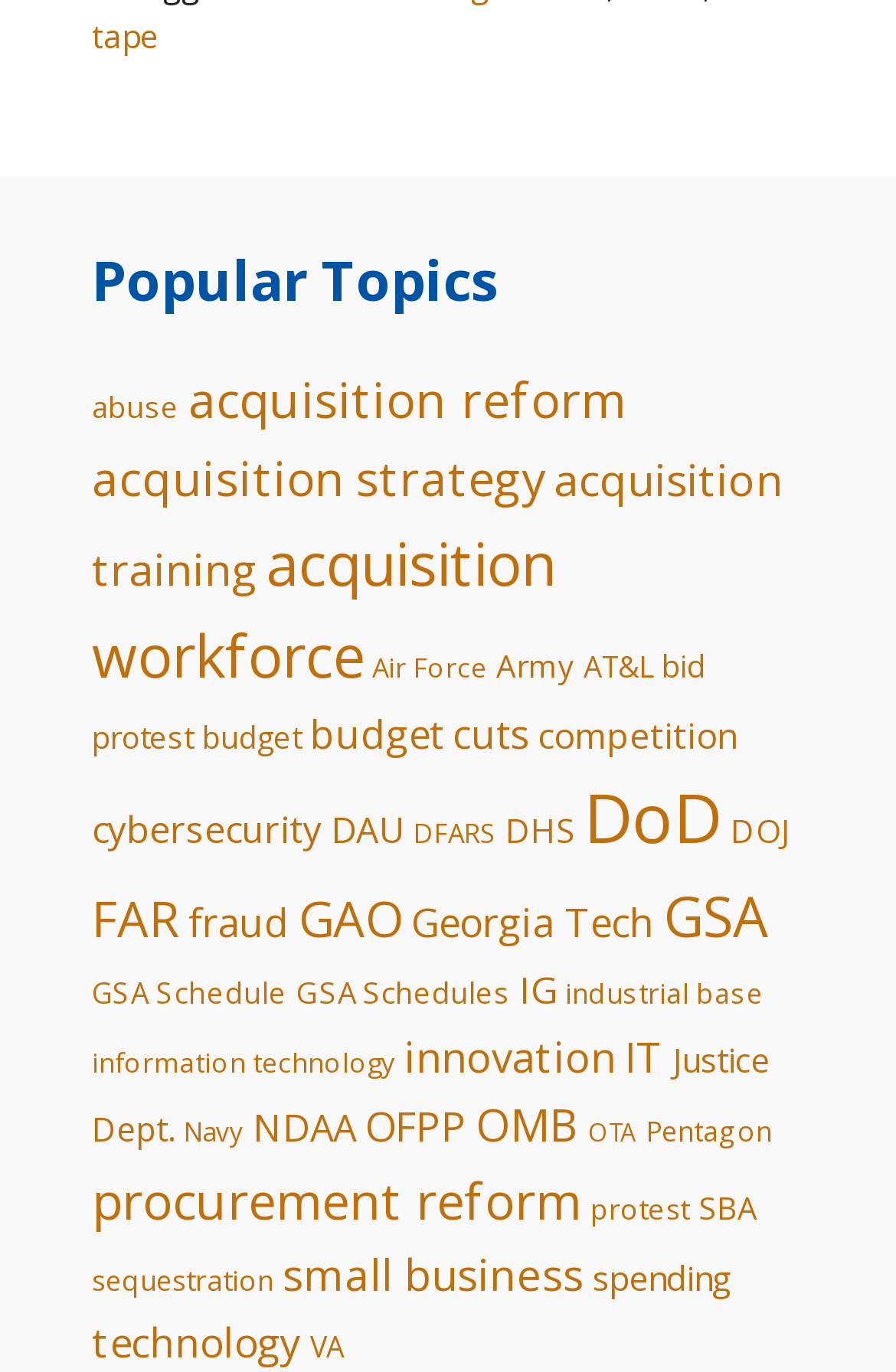Determine the bounding box for the UI element as described: "IG". The coordinates should be represented as four float numbers between 0 and 1, formatted as [left, top, right, bottom].

[0.579, 0.703, 0.621, 0.74]